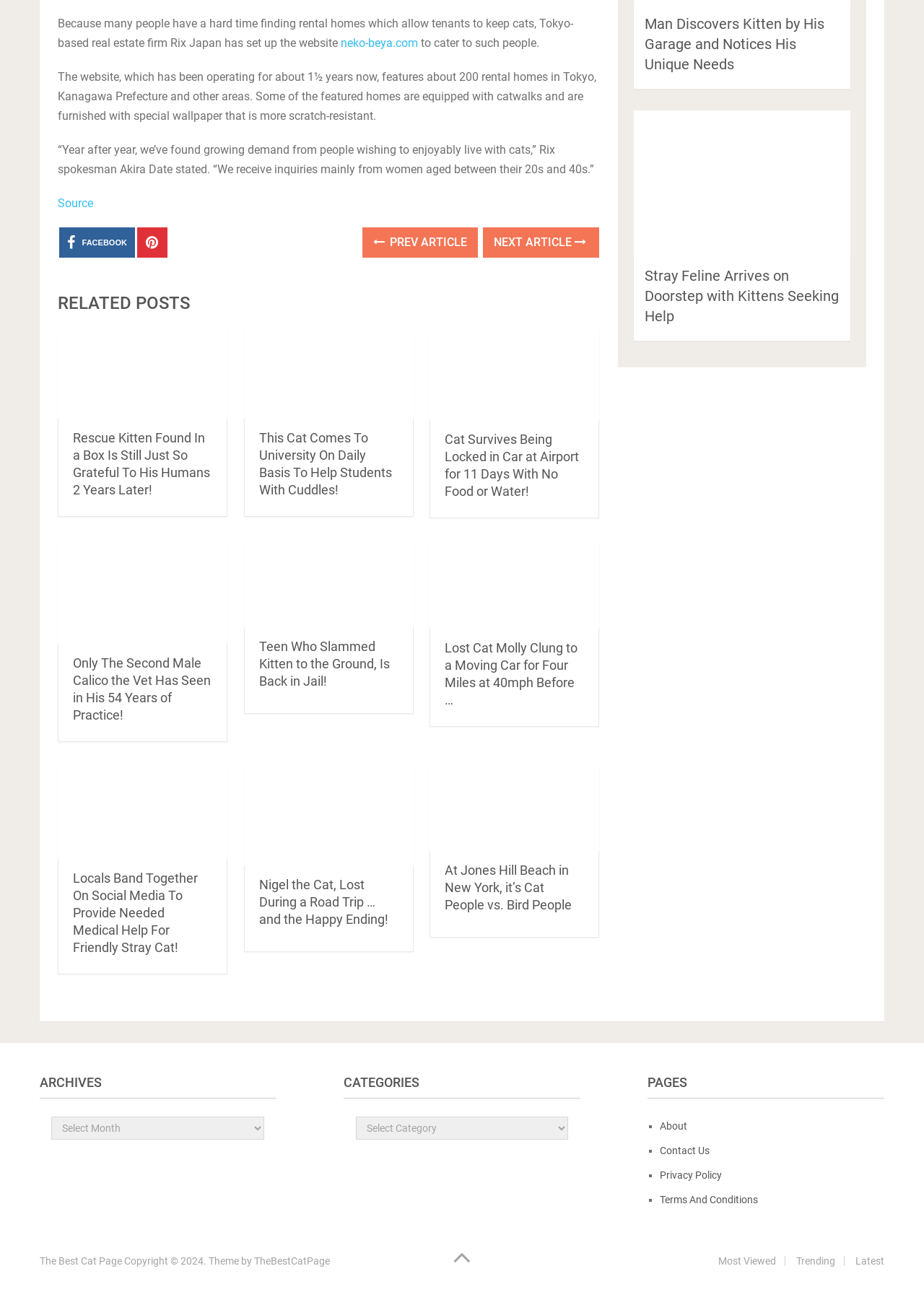How many rental homes are featured on the website?
Answer with a single word or short phrase according to what you see in the image.

about 200